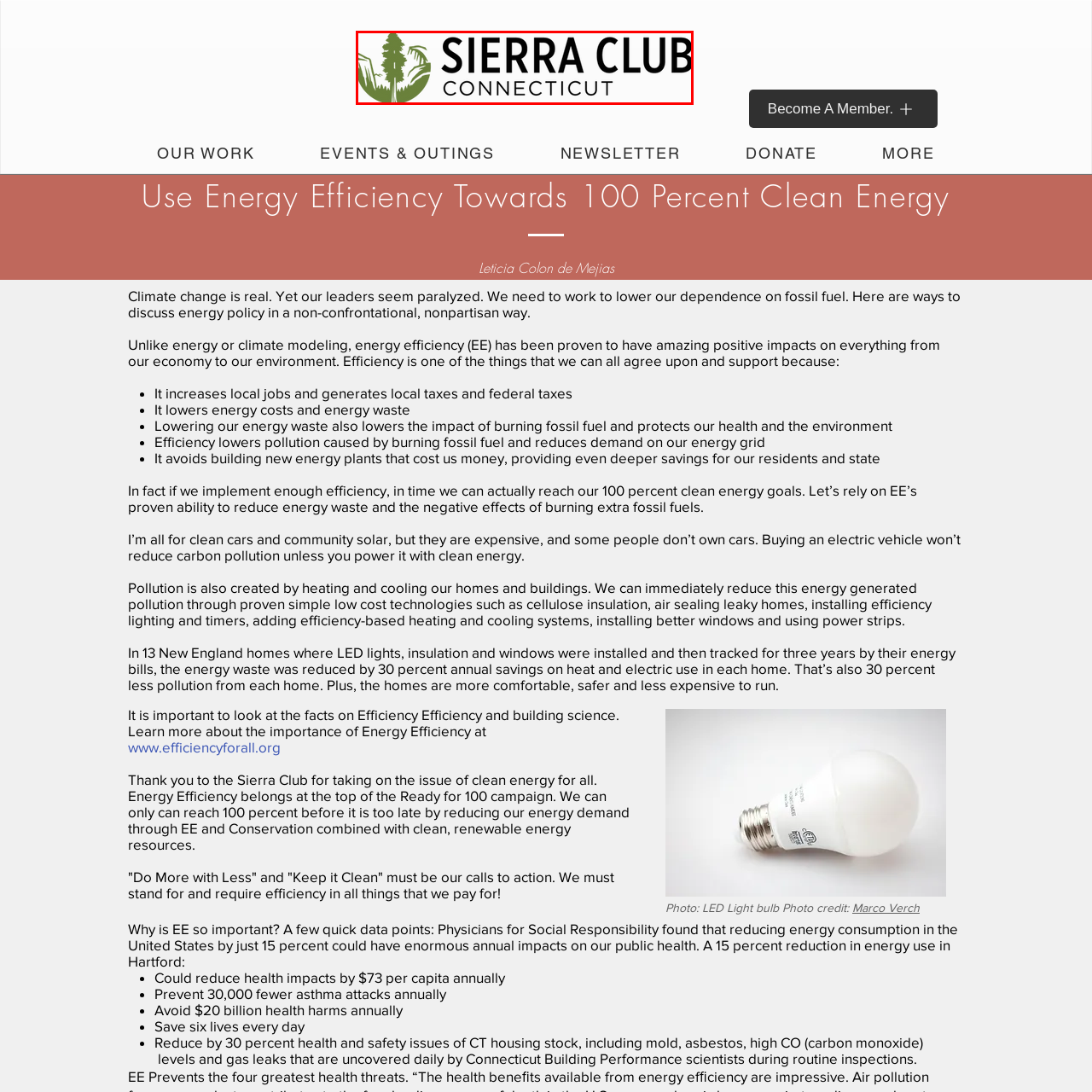Generate a comprehensive caption for the image that is marked by the red border.

The image features the logo of the Sierra Club Connecticut Chapter, showcasing a stylized green tree alongside the text "SIERRA CLUB" prominently displayed in bold black letters. Below the club name, the word "CONNECTICUT" is featured in a smaller font, also in black. The logo symbolizes the organization's commitment to environmental protection and advocacy, emphasizing its local focus in Connecticut. The use of green in the tree highlights the club's dedication to nature and sustainability.